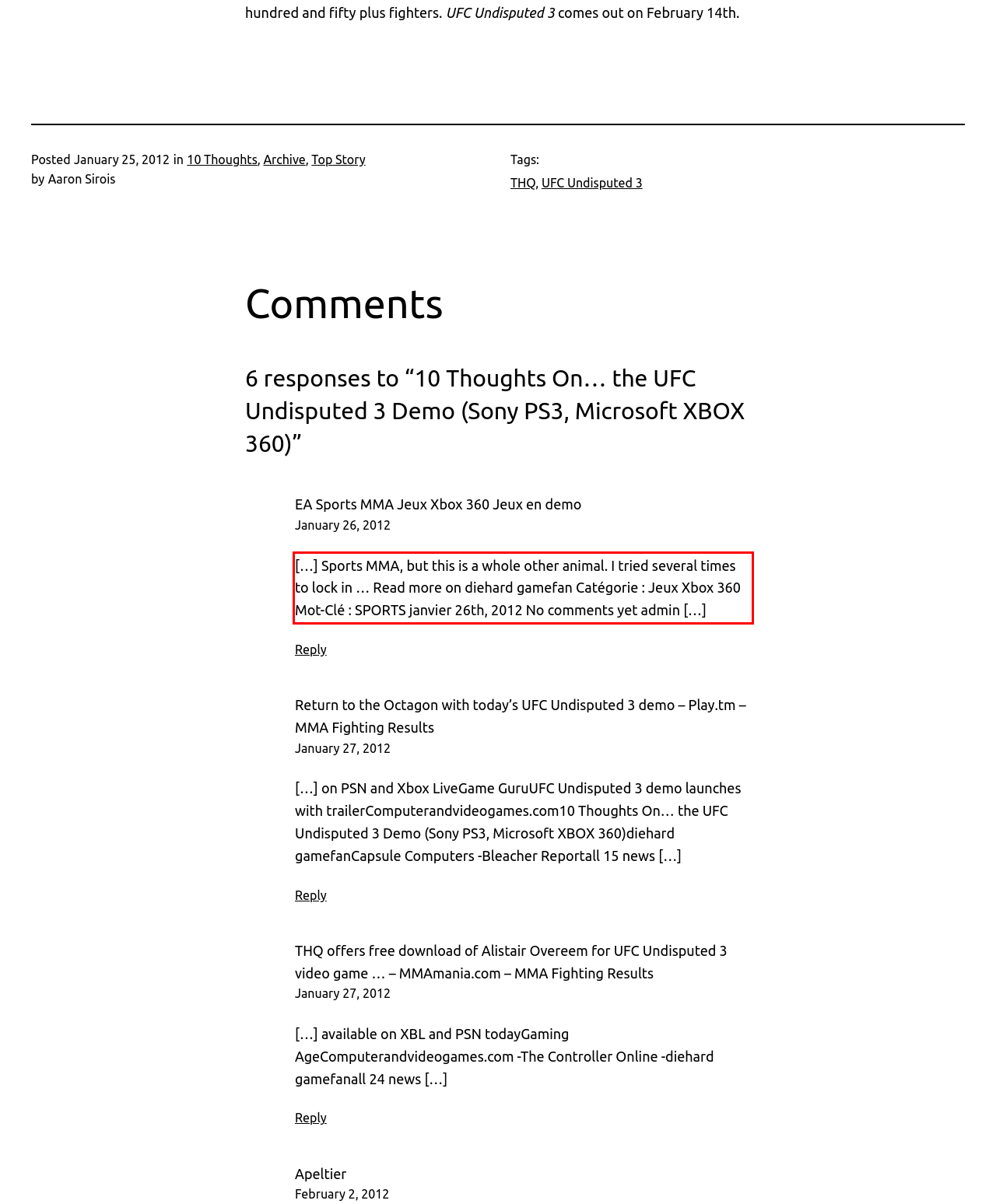You are provided with a screenshot of a webpage that includes a red bounding box. Extract and generate the text content found within the red bounding box.

[…] Sports MMA, but this is a whole other animal. I tried several times to lock in … Read more on diehard gamefan Catégorie : Jeux Xbox 360 Mot-Clé : SPORTS janvier 26th, 2012 No comments yet admin […]